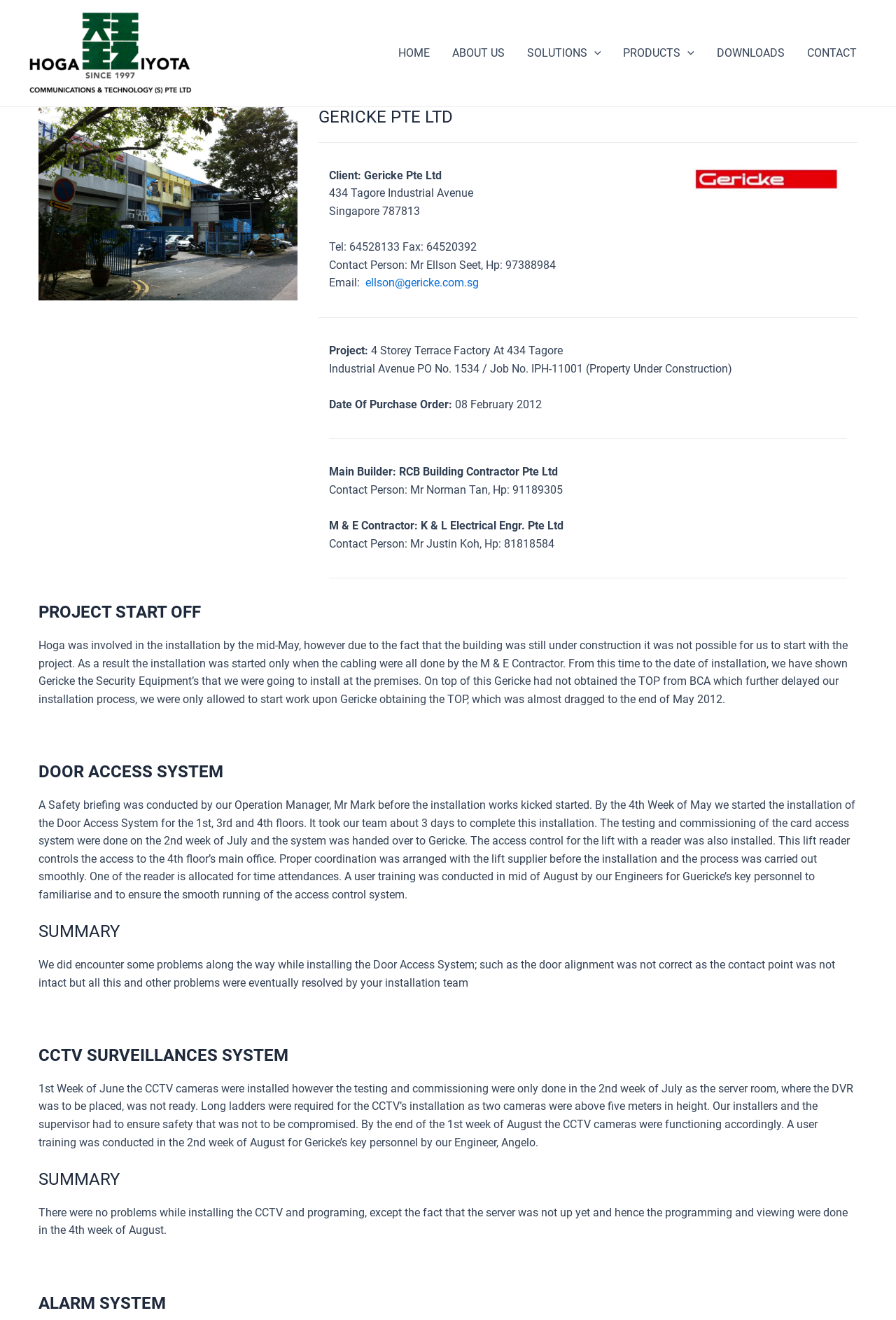What is the address of Gericke Pte Ltd?
With the help of the image, please provide a detailed response to the question.

The address is obtained from the static text elements which are located below the company name. The address is composed of three parts: '434 Tagore Industrial Avenue', 'Singapore', and '787813'.